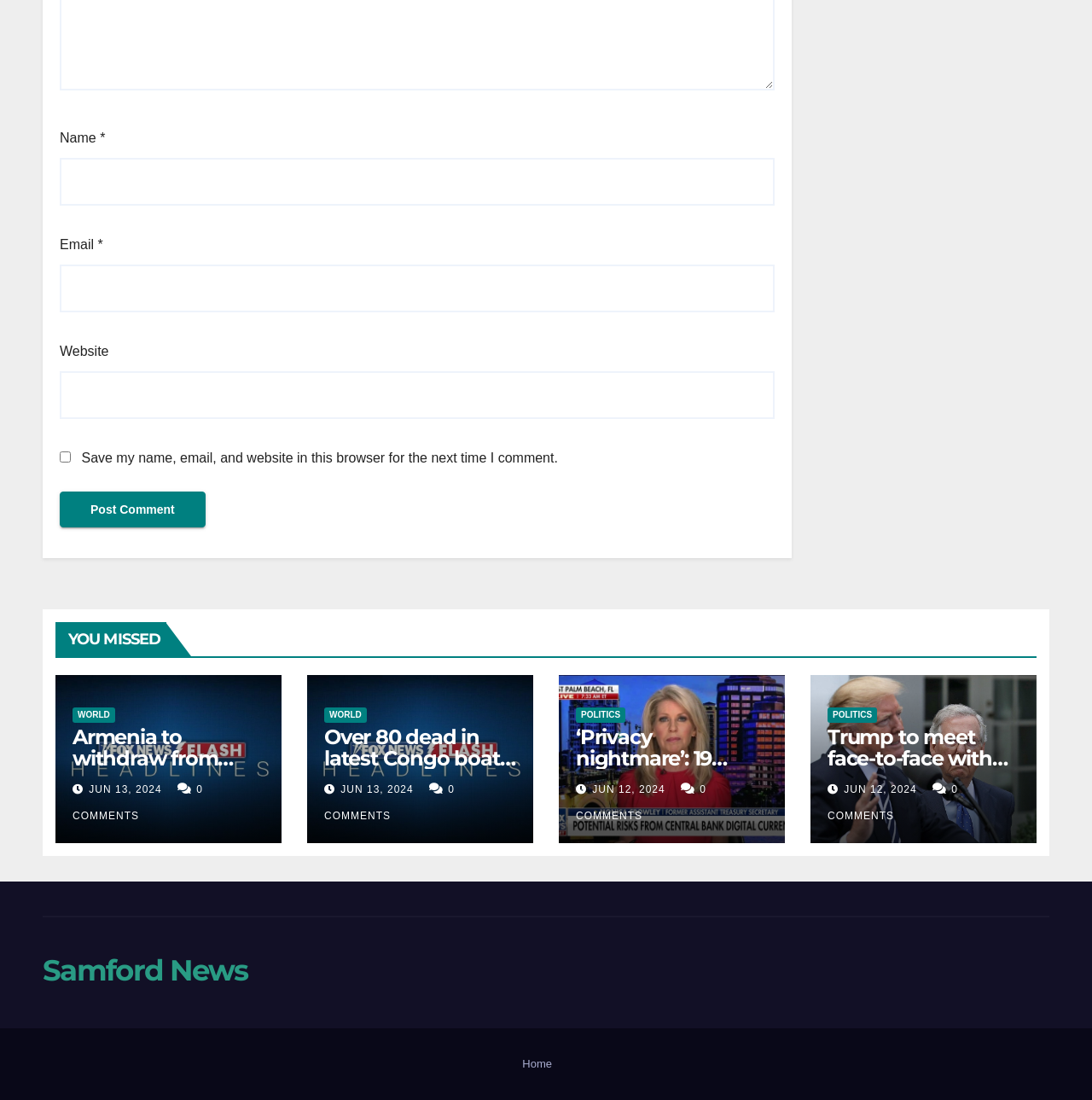Locate the bounding box coordinates of the element to click to perform the following action: 'Read the article 'Armenia to withdraw from Moscow-dominated security alliance as tensions flare''. The coordinates should be given as four float values between 0 and 1, in the form of [left, top, right, bottom].

[0.066, 0.659, 0.241, 0.778]